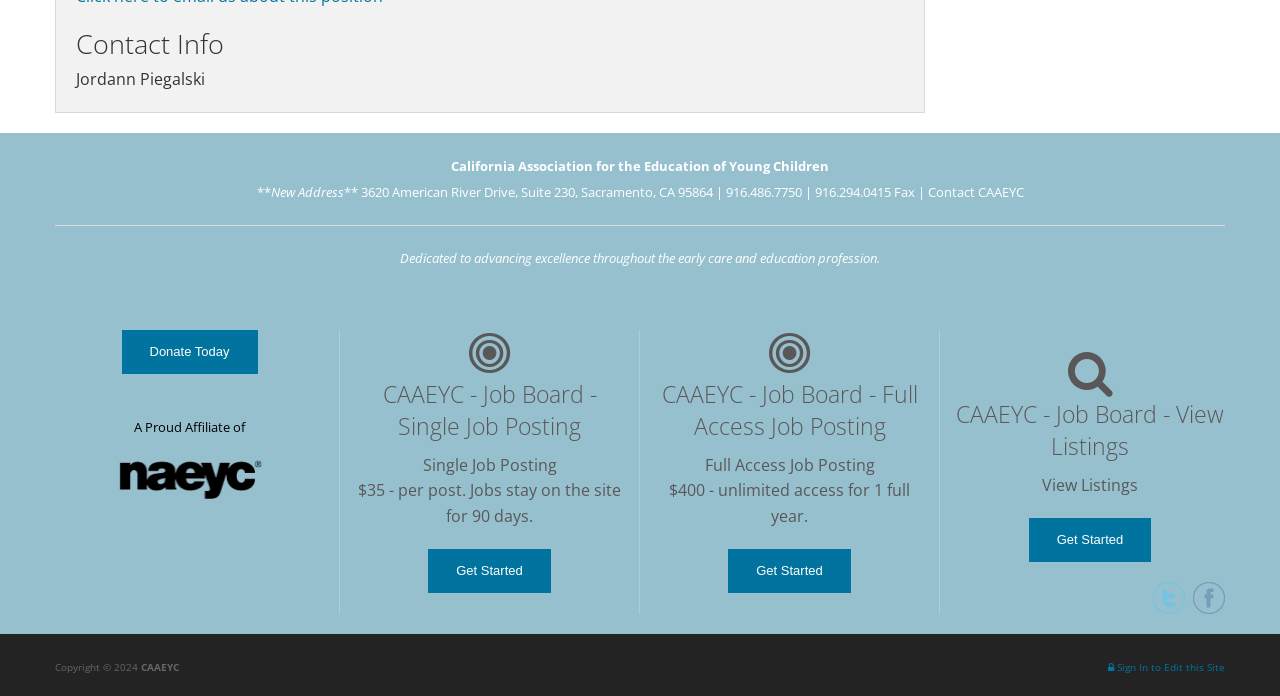What is the address of the California Association for the Education of Young Children?
Please provide a detailed answer to the question.

I searched for the static text element that contains the address, which is located under the 'New Address' text and above the 'Contact CAAEYC' link.